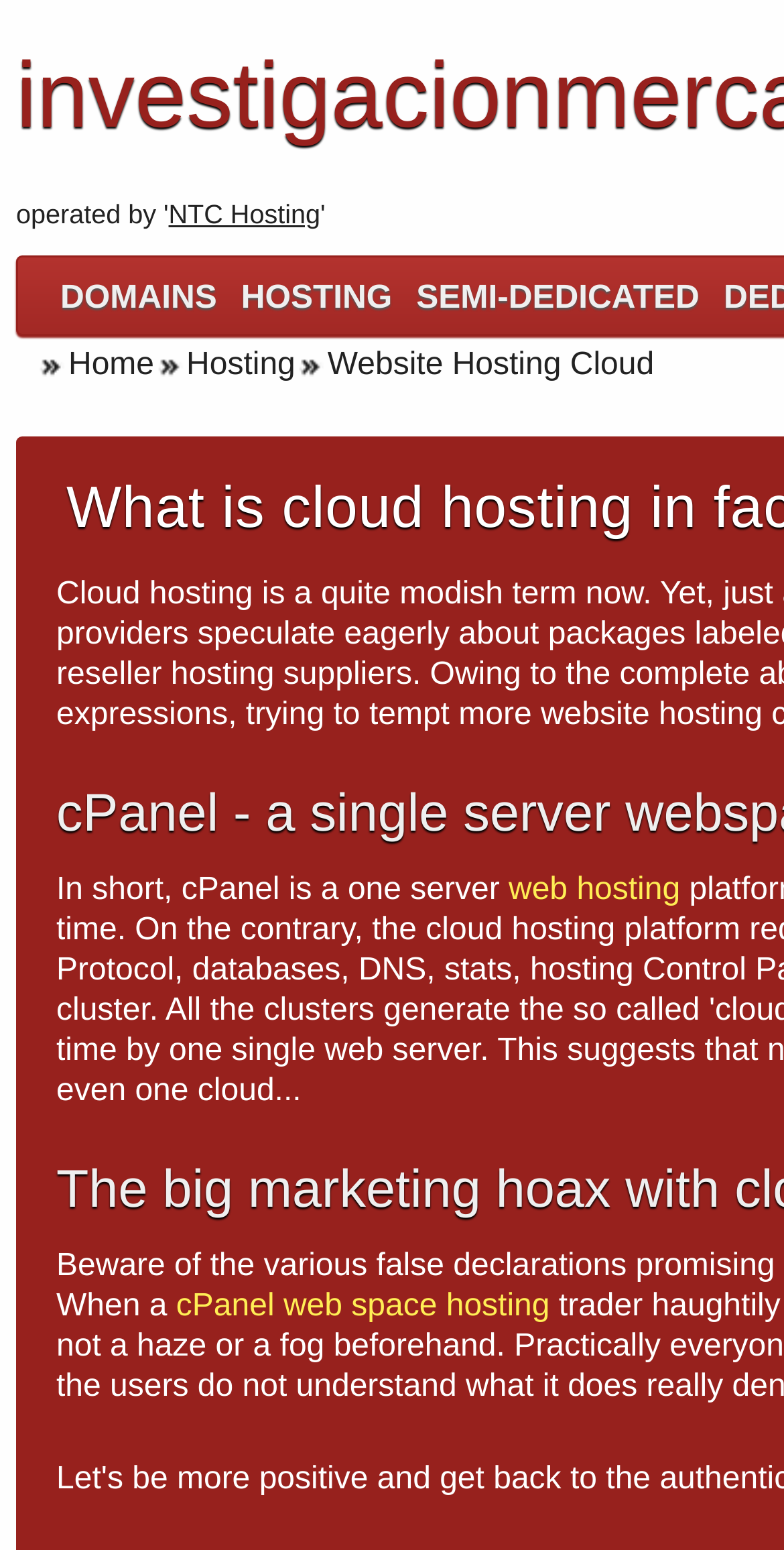Describe the webpage in detail, including text, images, and layout.

The webpage is about cloud web site hosting, with a main title "What is cloud web site hosting actually" at the top. There are several links at the top, including "NTC Hosting", "DOMAINS", "HOSTING", and "SEMI-DEDICATED", which are positioned horizontally and take up about half of the screen width. Below these links, there are two more links, "Home" and "Hosting", which are aligned to the left.

The main content of the webpage is a section with a heading "Website Hosting Cloud", which is centered on the page. Below this heading, there is a paragraph of text that starts with "In short, cPanel is a one server", followed by a link to "web hosting". This paragraph is positioned near the top half of the page.

Further down the page, there is another link to "cPanel web space hosting", which is positioned near the bottom half of the page. Overall, the webpage has a simple layout with a focus on providing information about cloud web site hosting and related services.